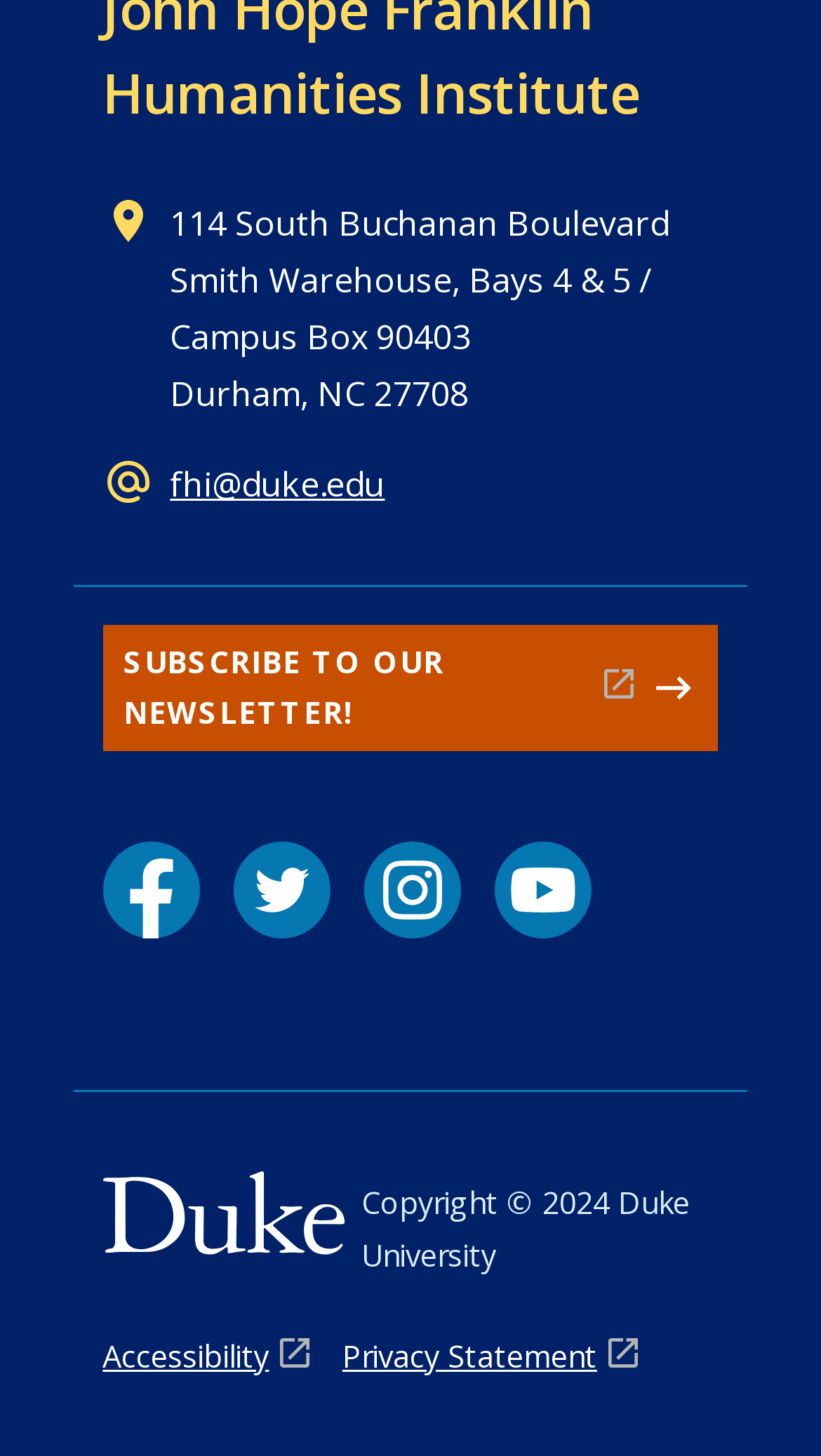Pinpoint the bounding box coordinates of the element you need to click to execute the following instruction: "Contact via email". The bounding box should be represented by four float numbers between 0 and 1, in the format [left, top, right, bottom].

[0.207, 0.317, 0.469, 0.349]